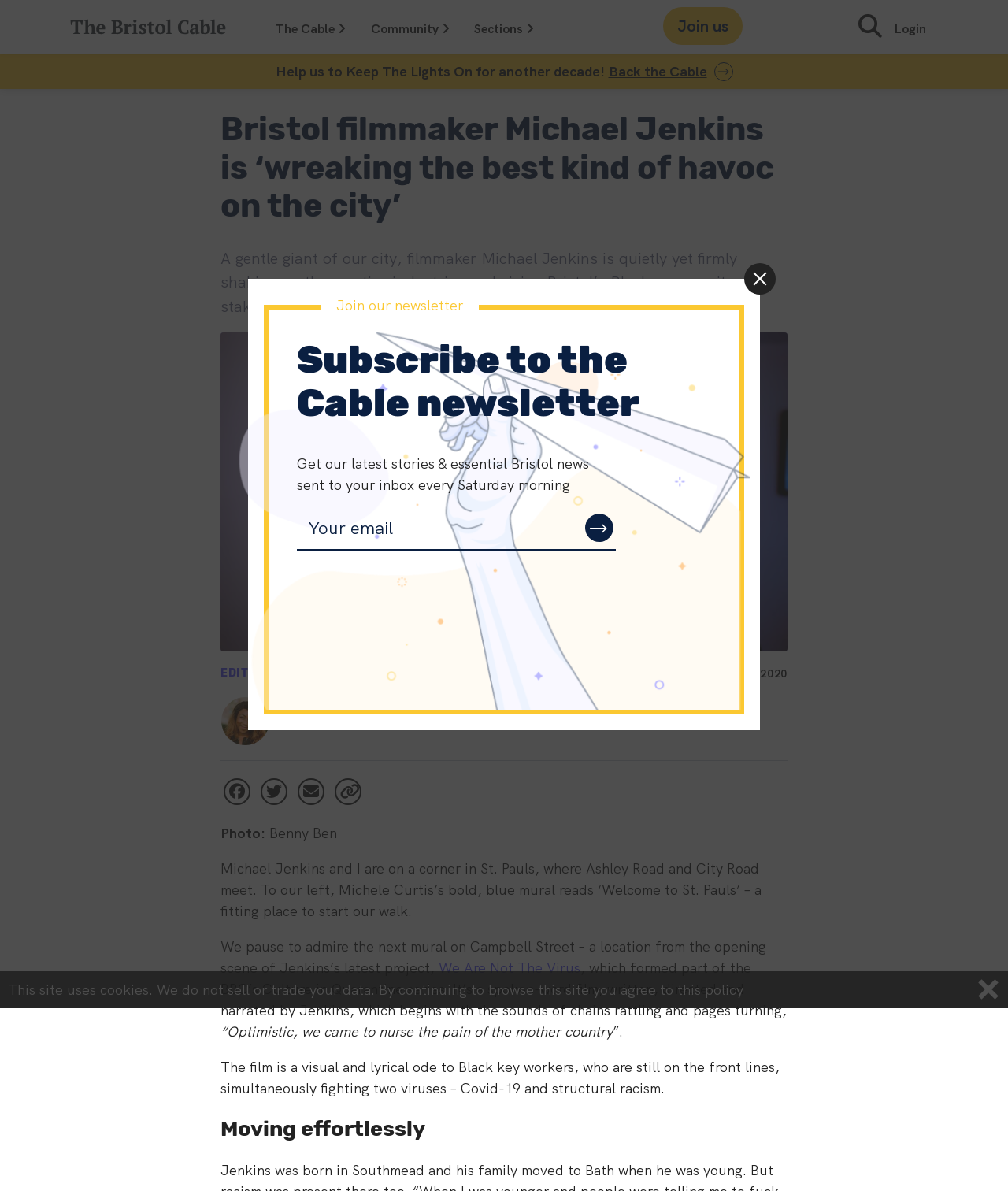Please locate the bounding box coordinates of the element's region that needs to be clicked to follow the instruction: "Enter email address". The bounding box coordinates should be provided as four float numbers between 0 and 1, i.e., [left, top, right, bottom].

[0.295, 0.428, 0.611, 0.462]